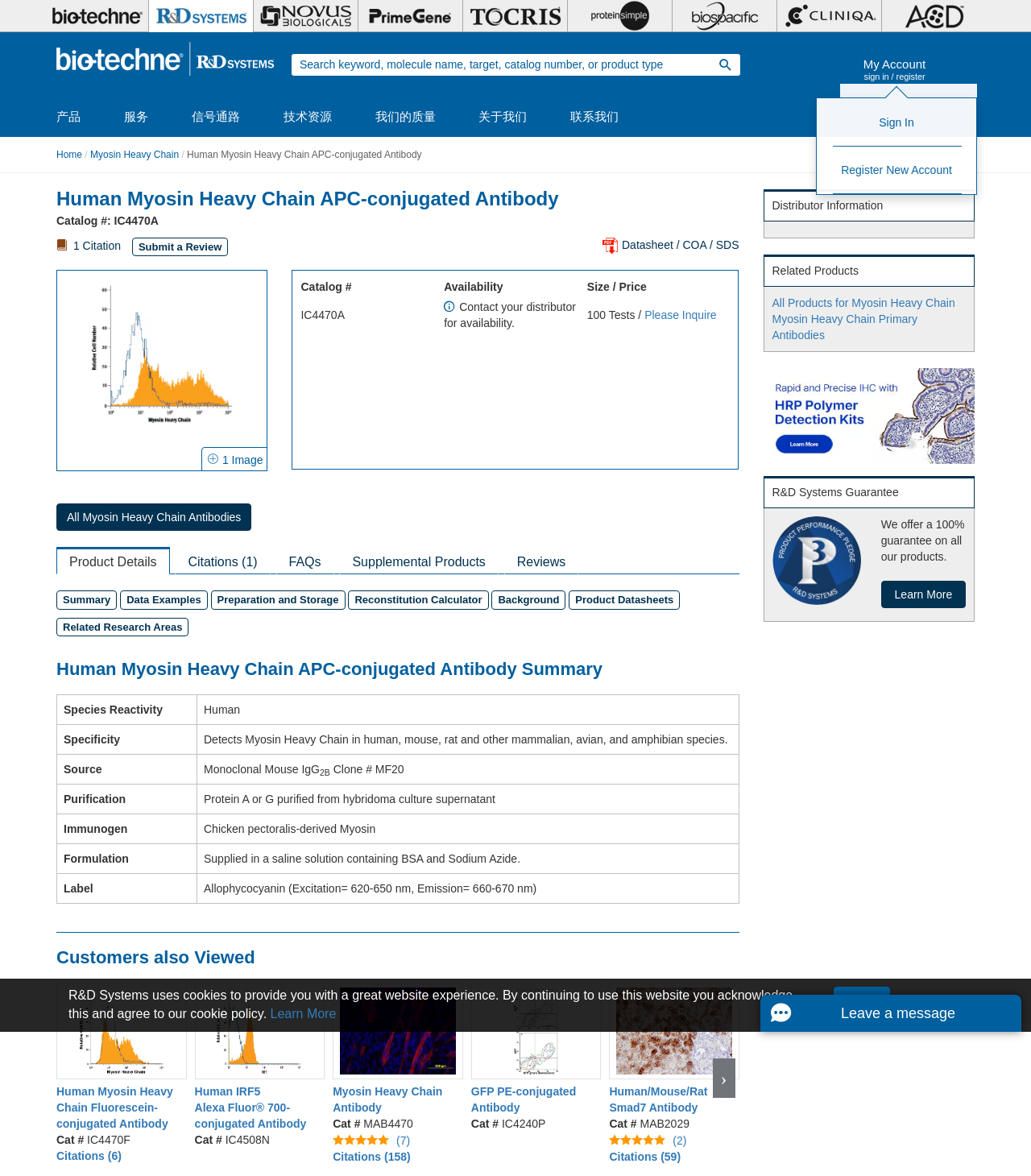Please identify the primary heading of the webpage and give its text content.

Human Myosin Heavy Chain APC-conjugated Antibody